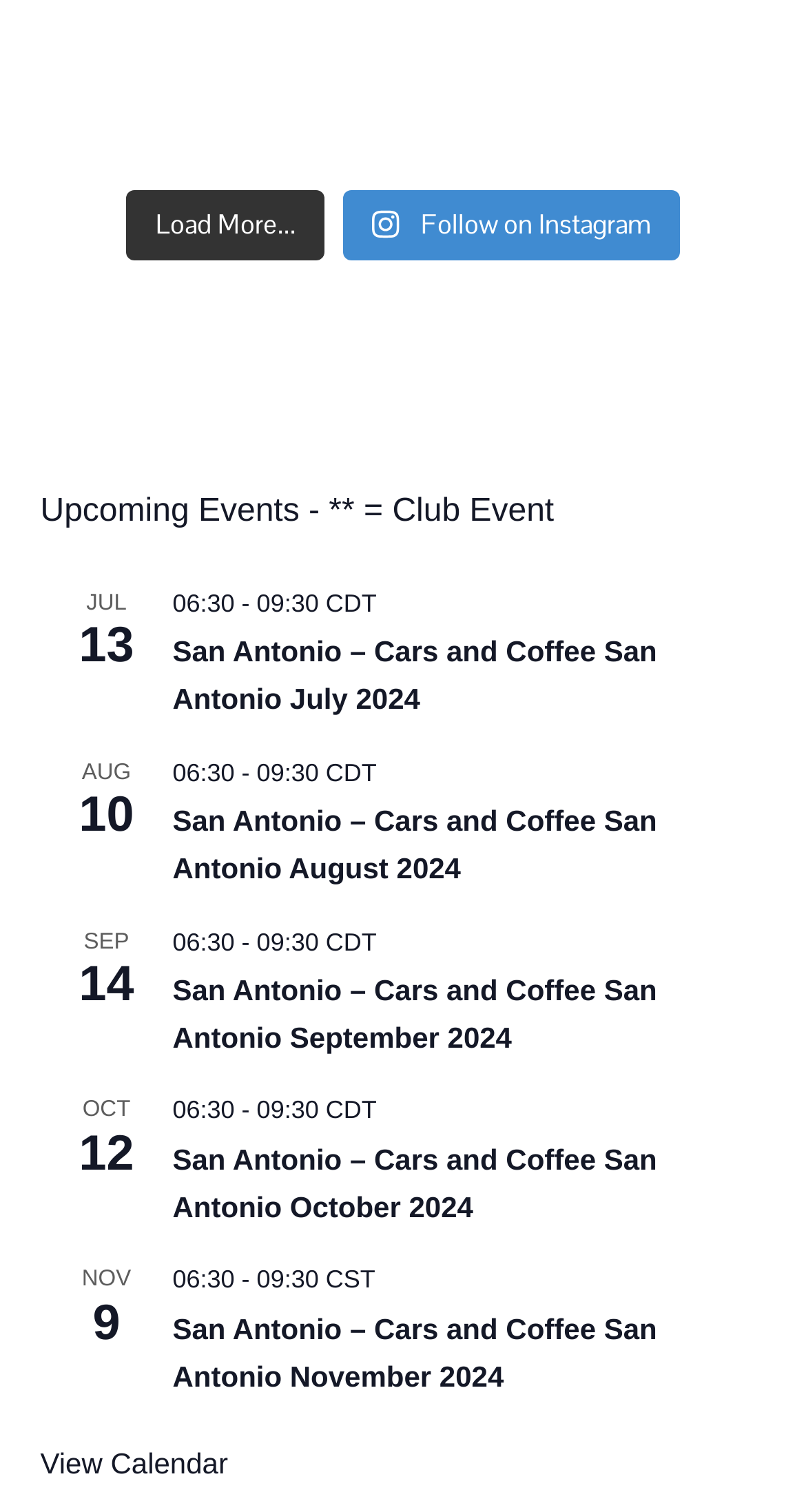Find the bounding box coordinates of the element to click in order to complete the given instruction: "Load more events."

[0.158, 0.126, 0.404, 0.172]